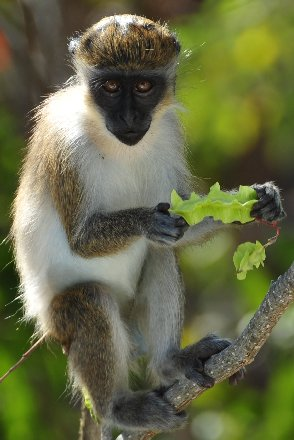Detail the scene depicted in the image with as much precision as possible.

In this captivating image, a playful monkey is perched on a branch, holding a piece of green foliage. Its expressive eyes engage the viewer, showcasing a keen curiosity and intelligence. The monkey's fur glistens in the sunlight, displaying a mix of browns and grays that contrast beautifully with the vibrant greens of the surrounding foliage. This scene, likely set in a lush garden or woodland area, highlights the natural habitat of these lively creatures. The image captures a moment of tranquility in nature, where the monkey appears content and at ease in its environment, embodying the carefree spirit of wildlife.